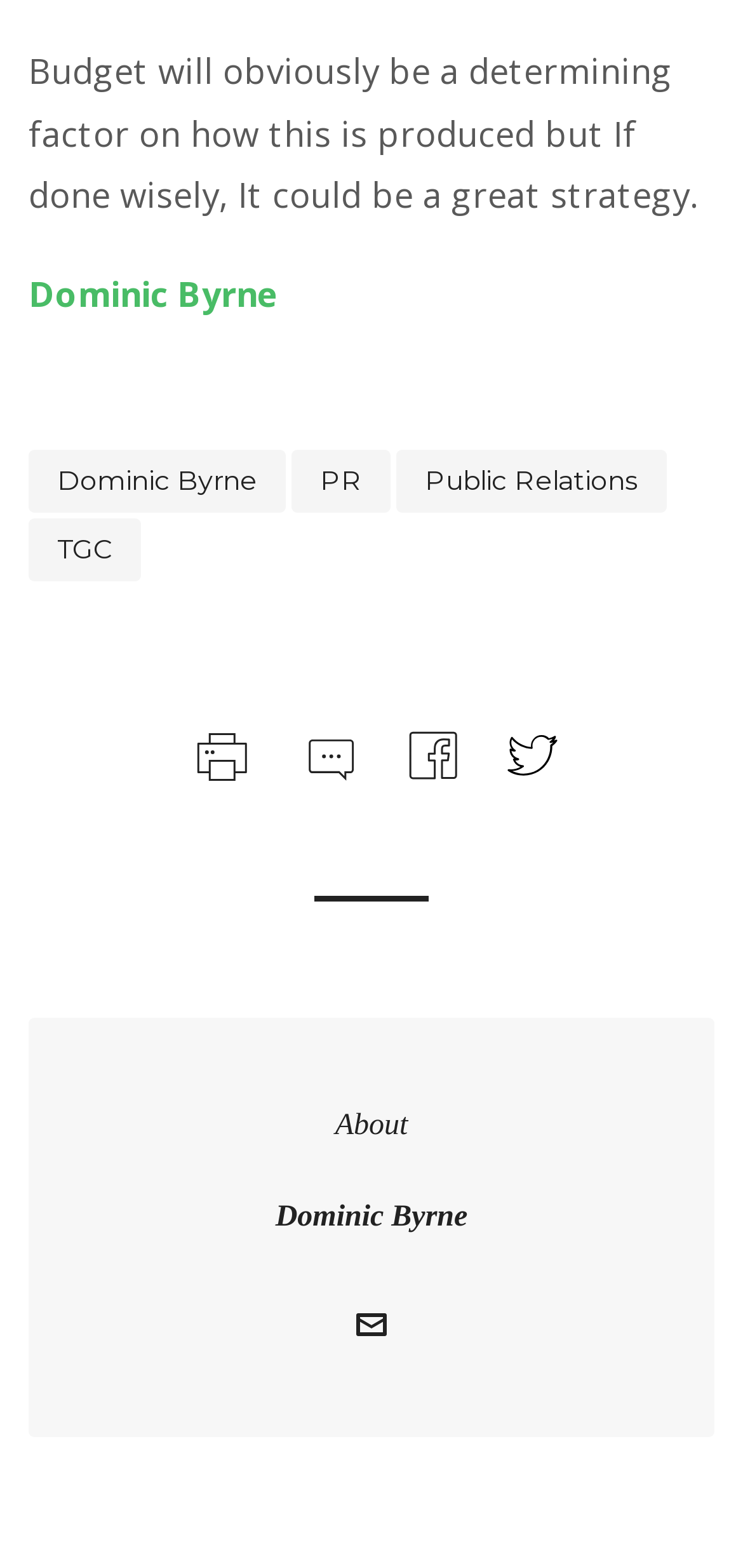Identify the bounding box for the described UI element: "alt="facebook icon"".

[0.544, 0.467, 0.626, 0.494]